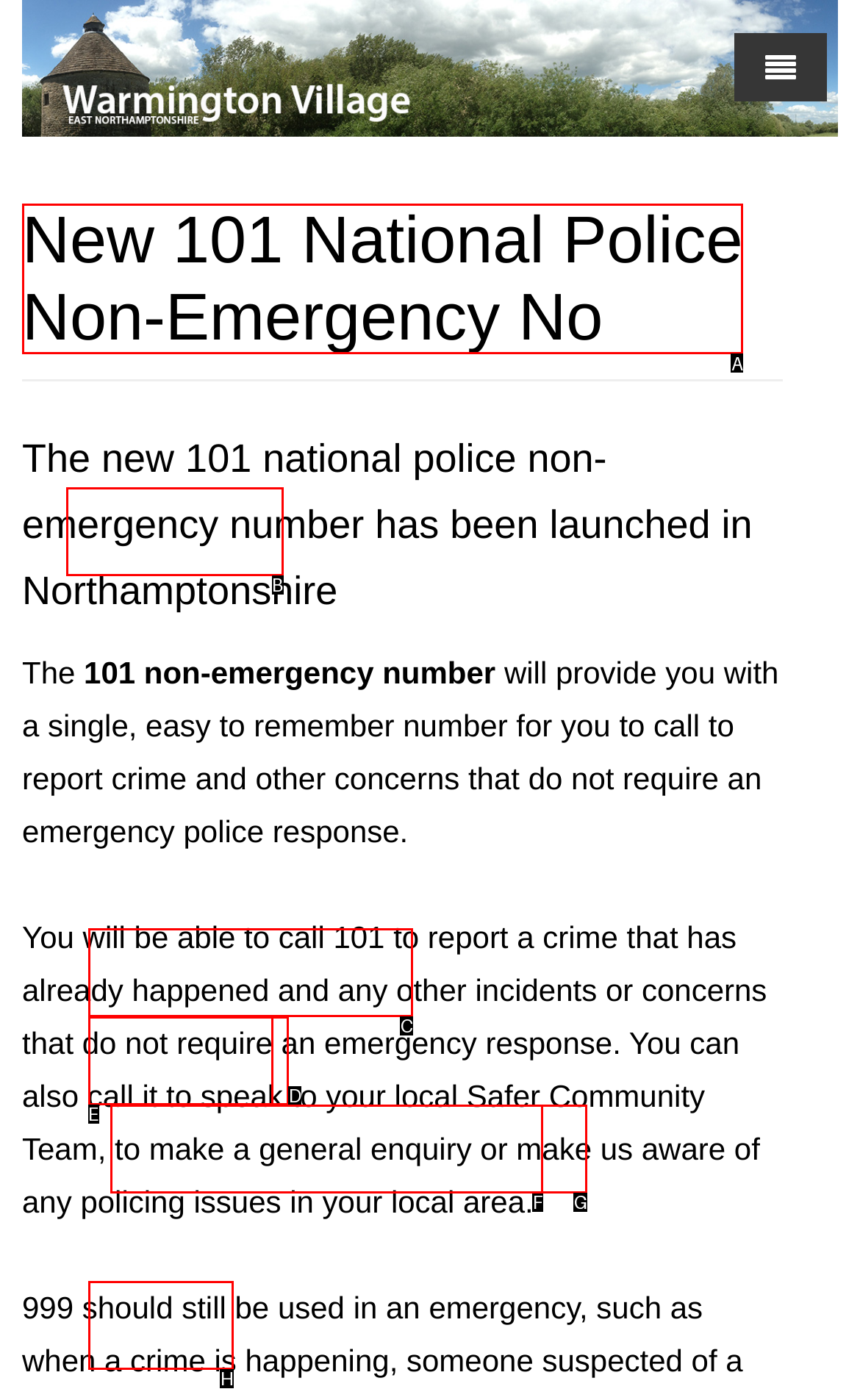Which UI element corresponds to this description: Baby & Toddler Group
Reply with the letter of the correct option.

C